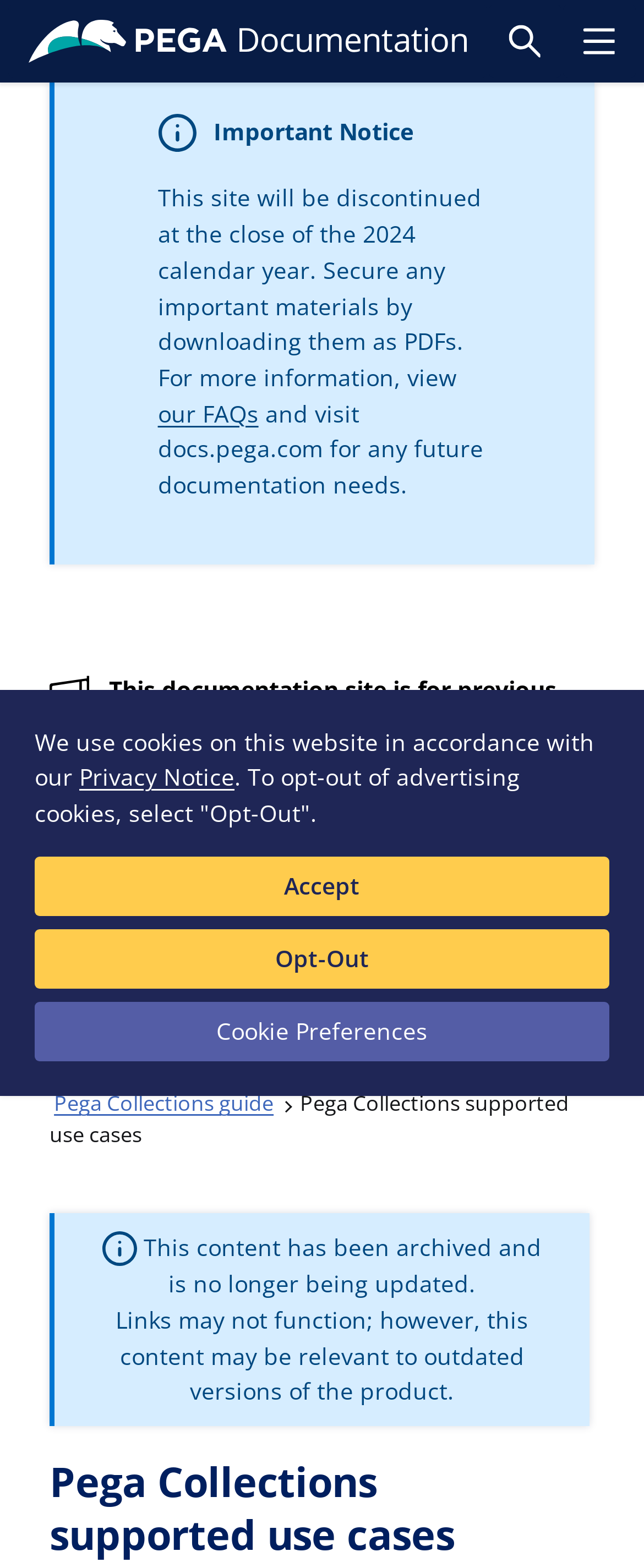Where can I find current releases documentation? Observe the screenshot and provide a one-word or short phrase answer.

New documentation site